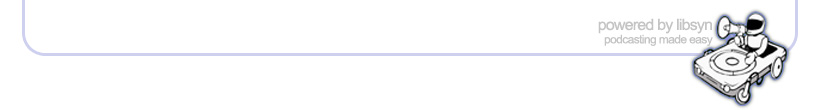Give an elaborate caption for the image.

The image features a clean and minimalistic footer design, prominently displaying the phrase "powered by Libsyn." This suggests a connection to the Libsyn platform, known for providing podcasting services. The footer includes an illustrative graphic of a cartoon-like figure operating a vintage-style record player, symbolizing audio or podcast content. The overall aesthetic is simple, with a light color palette and subtle outlines, contributing to a professional and user-friendly appearance. The footer serves to brand the service and provide easy access to essential information about podcast hosting.